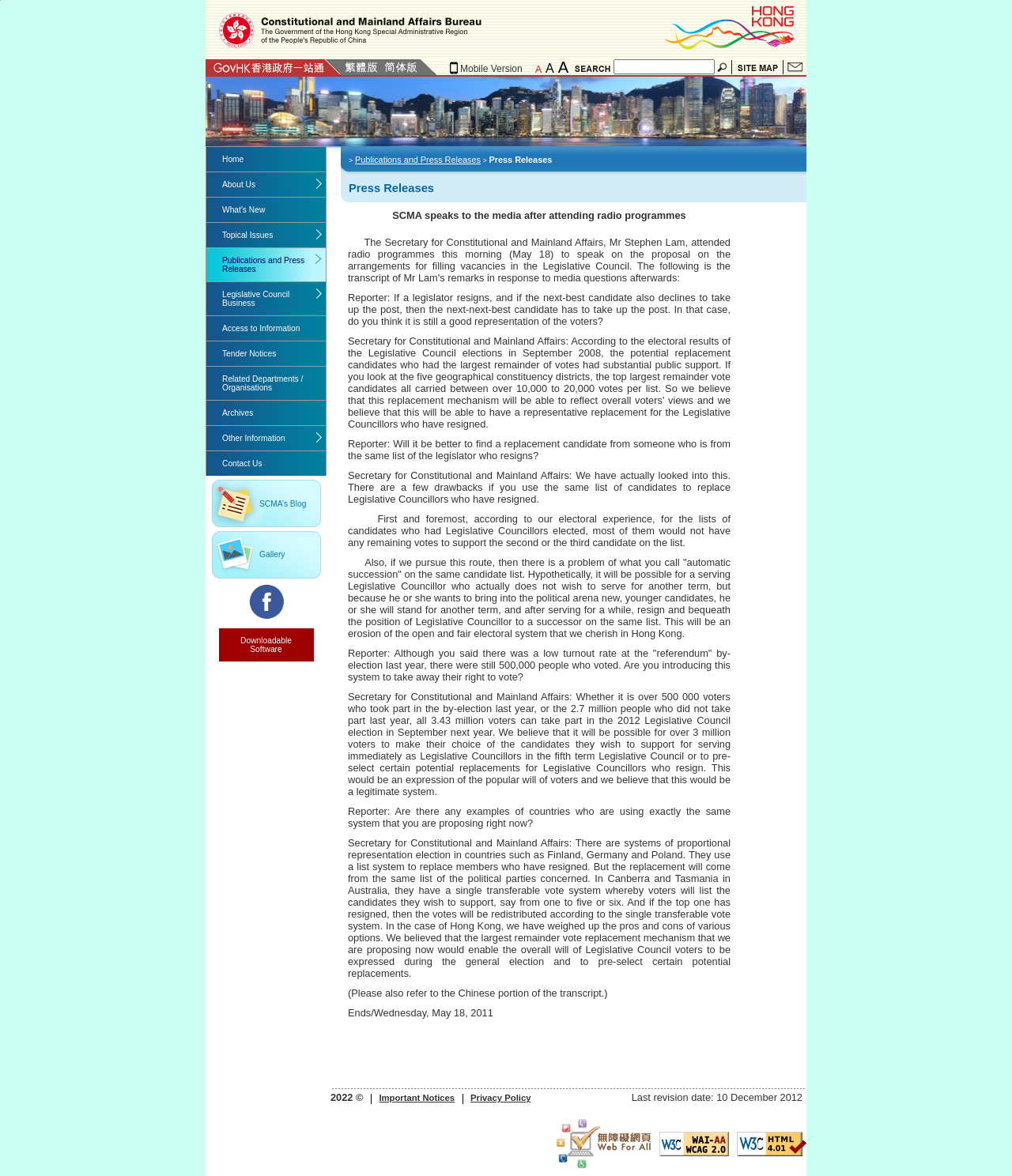Find the bounding box coordinates of the element I should click to carry out the following instruction: "Go to Home page".

[0.204, 0.125, 0.322, 0.146]